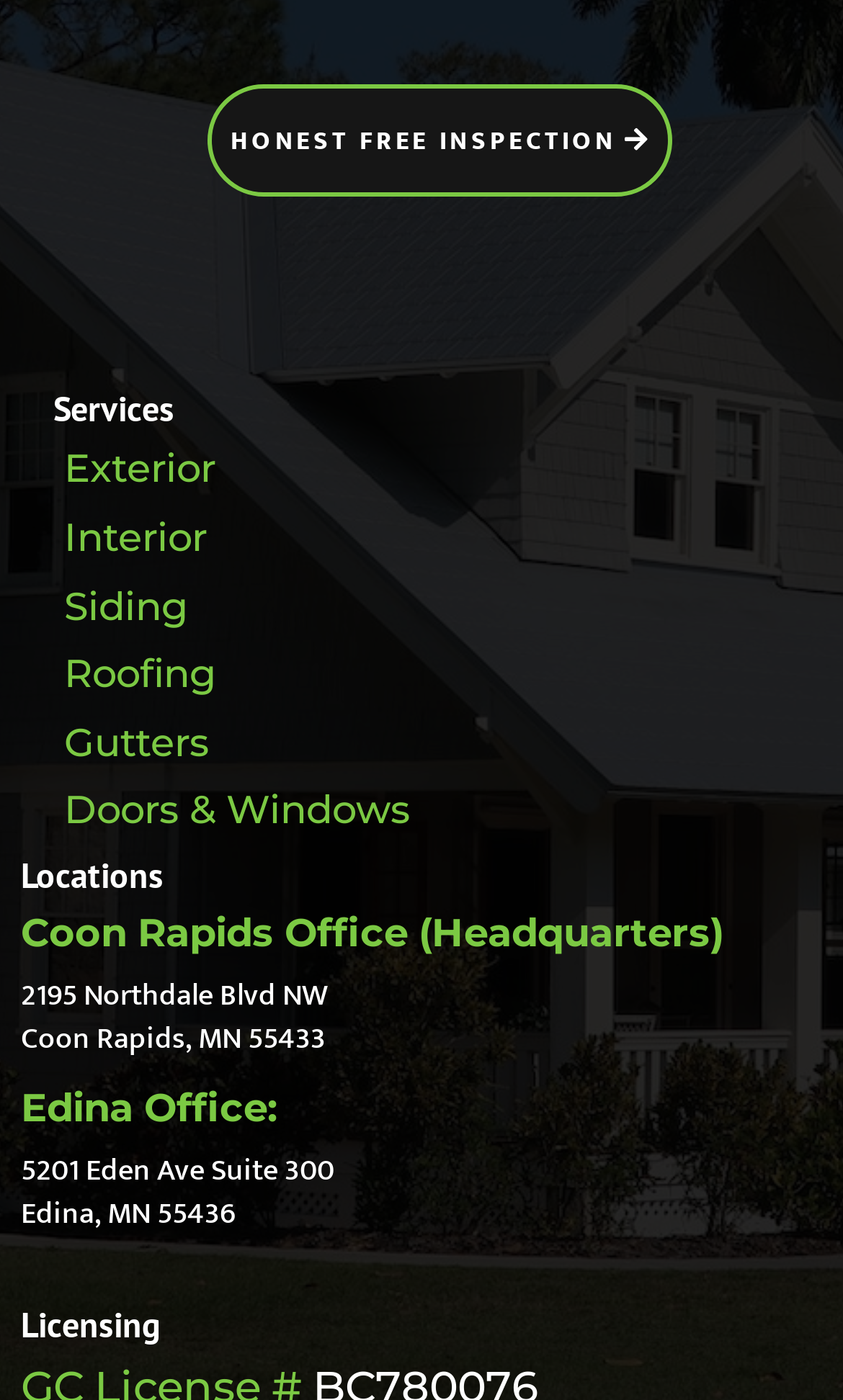Please determine the bounding box coordinates of the area that needs to be clicked to complete this task: 'Explore 'Licensing' information'. The coordinates must be four float numbers between 0 and 1, formatted as [left, top, right, bottom].

[0.025, 0.934, 0.975, 0.974]